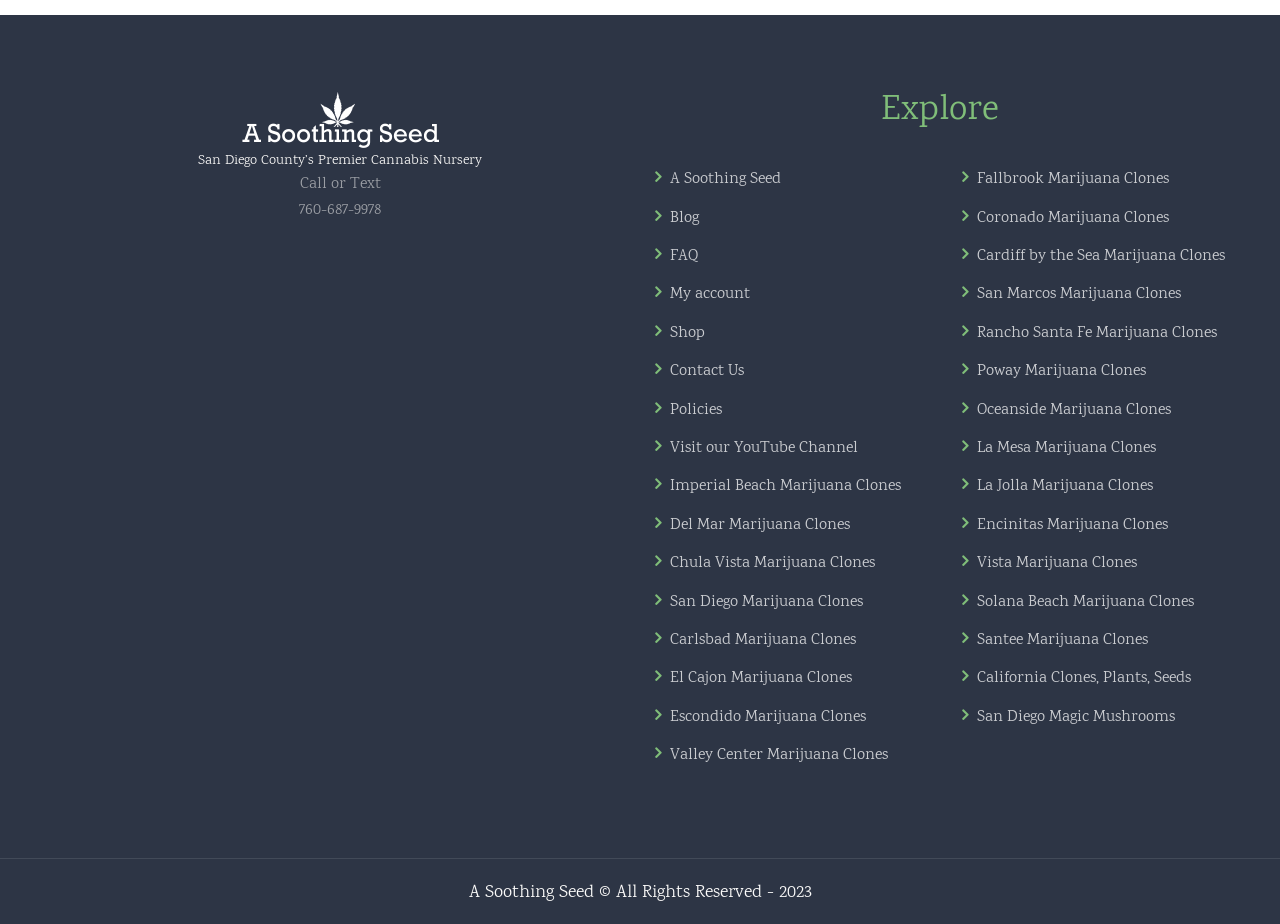Identify the bounding box coordinates of the section to be clicked to complete the task described by the following instruction: "Log in". The coordinates should be four float numbers between 0 and 1, formatted as [left, top, right, bottom].

None